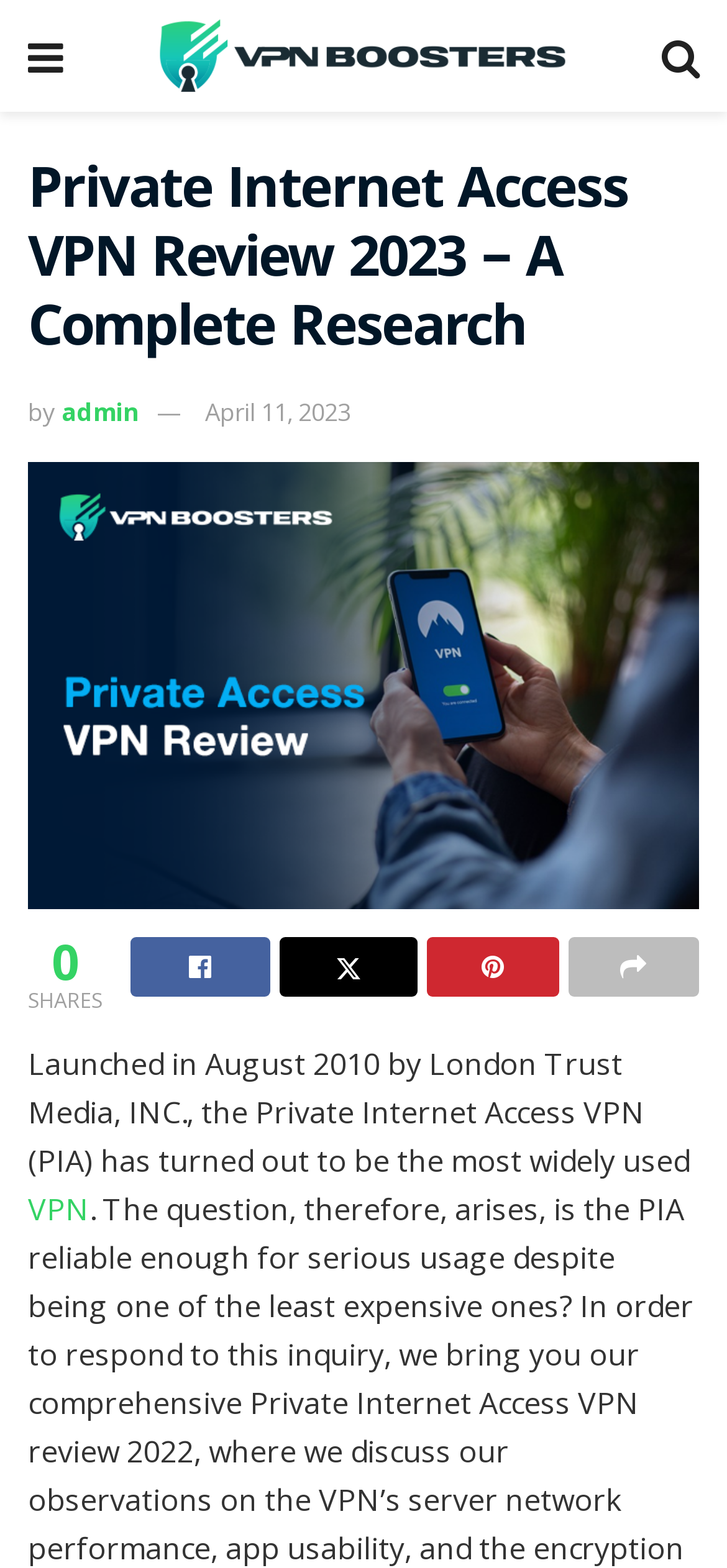Who is the author of the article?
Please describe in detail the information shown in the image to answer the question.

The author of the article can be found by looking at the text next to the 'by' keyword, which is 'admin'.